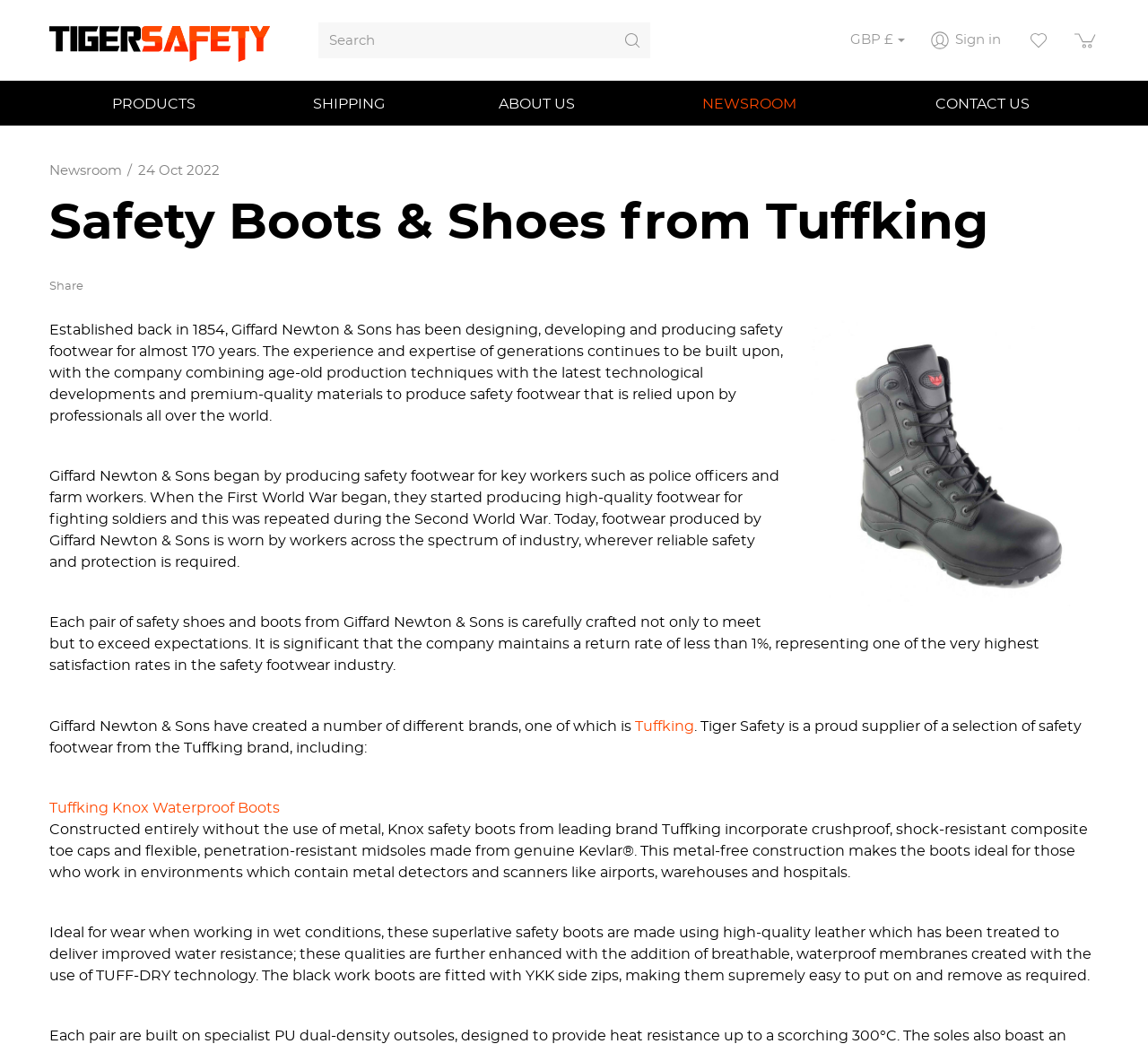Indicate the bounding box coordinates of the clickable region to achieve the following instruction: "Sign in to your account."

[0.808, 0.027, 0.874, 0.051]